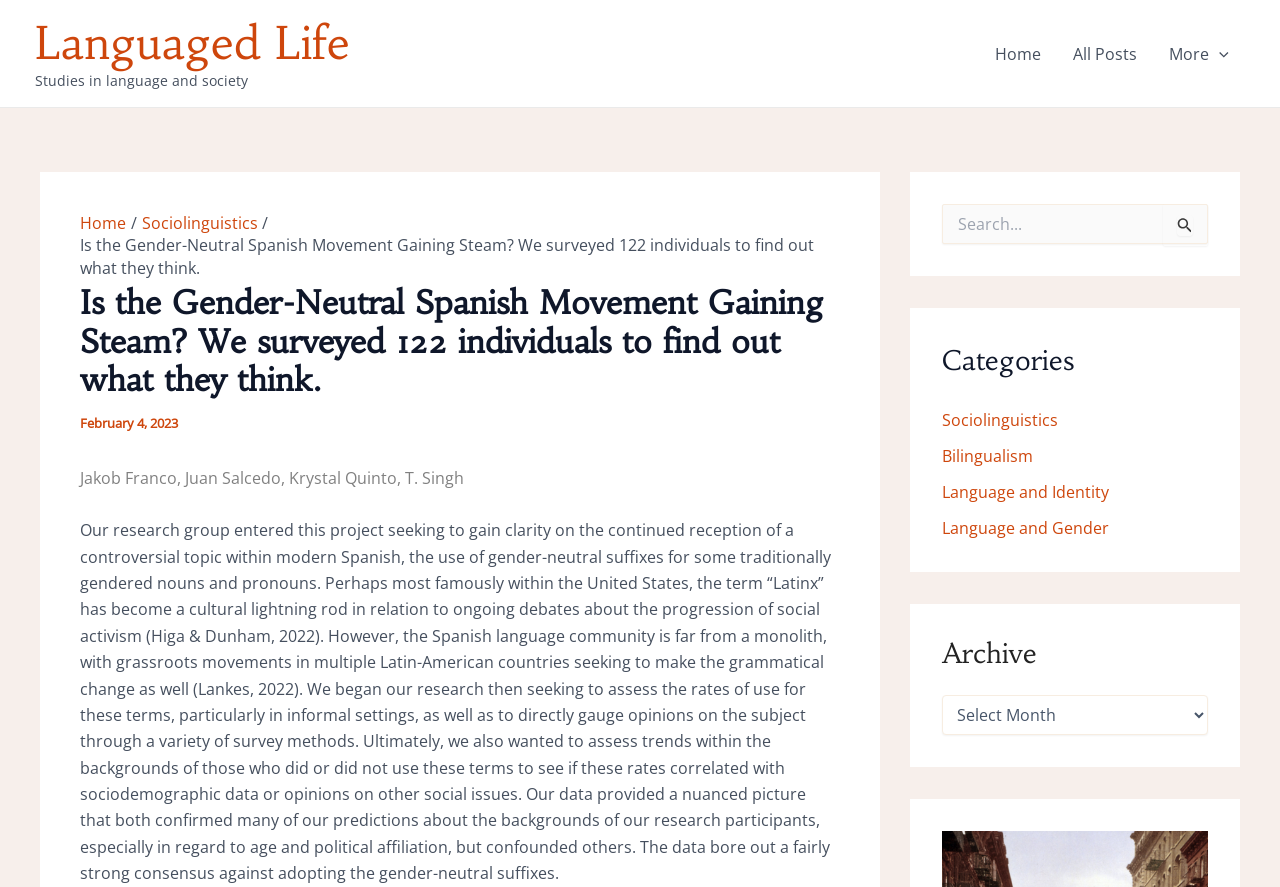What is the topic of the research project?
Please use the image to provide a one-word or short phrase answer.

Gender-Neutral Spanish Movement